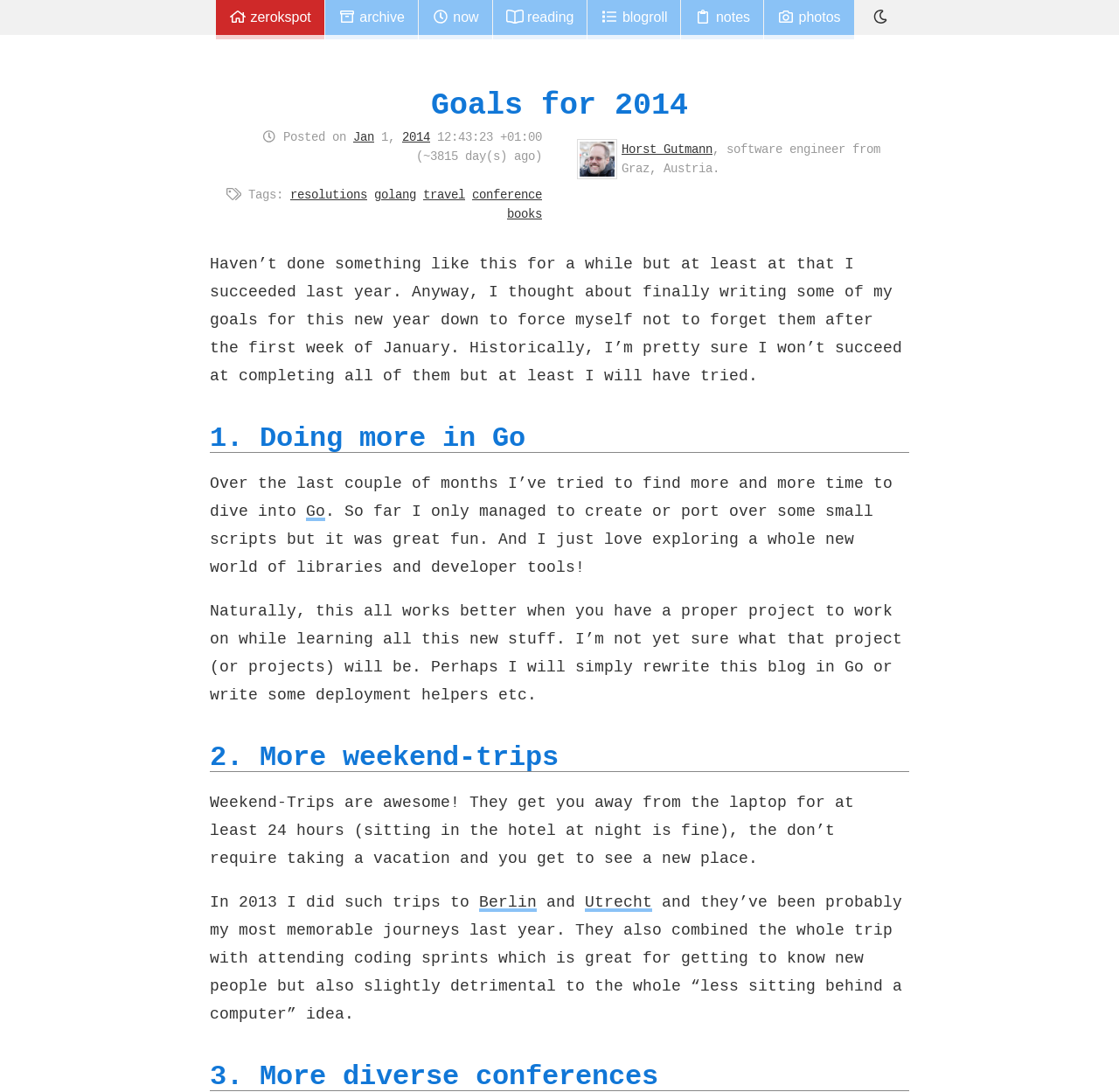Give a full account of the webpage's elements and their arrangement.

This webpage is about the author's goals for 2014. At the top, there are seven links to different sections of the website, including "zerokspot", "archive", "now", "reading", "blogroll", "notes", and "photos". Below these links, there is a header section with the title "Goals for 2014" and a link to the same title. The author's name, "Horst Gutmann", is mentioned along with his profession, "software engineer", and his location, "Graz, Austria".

The main content of the webpage is divided into four sections, each with a heading. The first section is an introduction where the author explains that he hasn't written down his goals in a while, but he wants to do so to remind himself of them. The second section is about the author's goal to do more in Go, a programming language. He mentions that he has been trying to find time to learn Go and has enjoyed exploring its libraries and developer tools.

The third section is about the author's goal to take more weekend trips. He explains that weekend trips are a great way to get away from his laptop and see new places. He mentions that he took trips to Berlin and Utrecht in 2013 and wants to do more of these trips in 2014.

The fourth section is about the author's goal to attend more diverse conferences. The section is not fully described, but it seems to be a continuation of the author's goals for 2014. Throughout the webpage, there are several links to other websites and tags related to the author's goals, such as "resolutions", "golang", "travel", "conference", and "books".